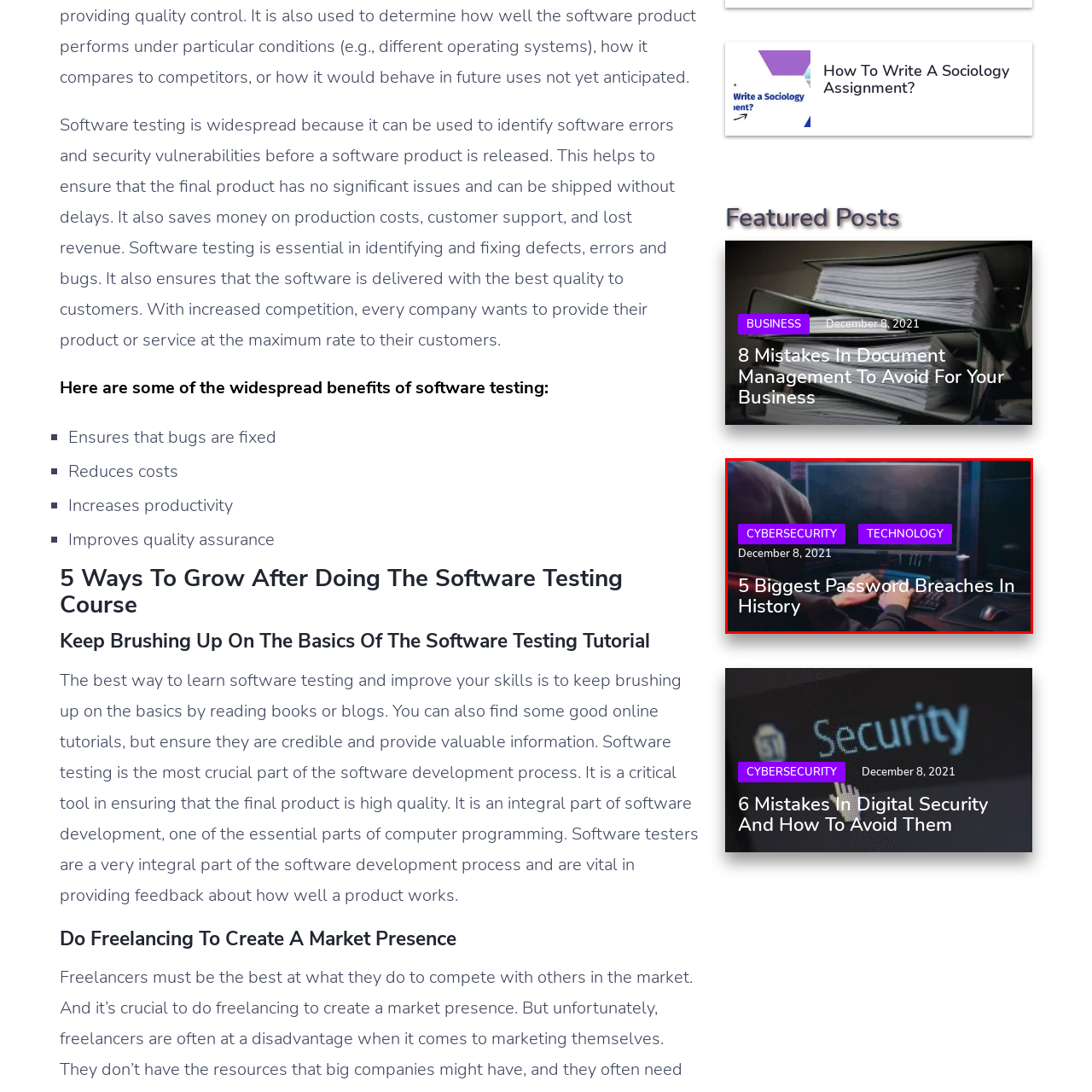Pay attention to the content inside the red bounding box and deliver a detailed answer to the following question based on the image's details: What is the hacker studying in the image?

The hacker in the image is intently studying multiple screens displaying data and digital graphs, indicating that they are analyzing and processing a large amount of information.